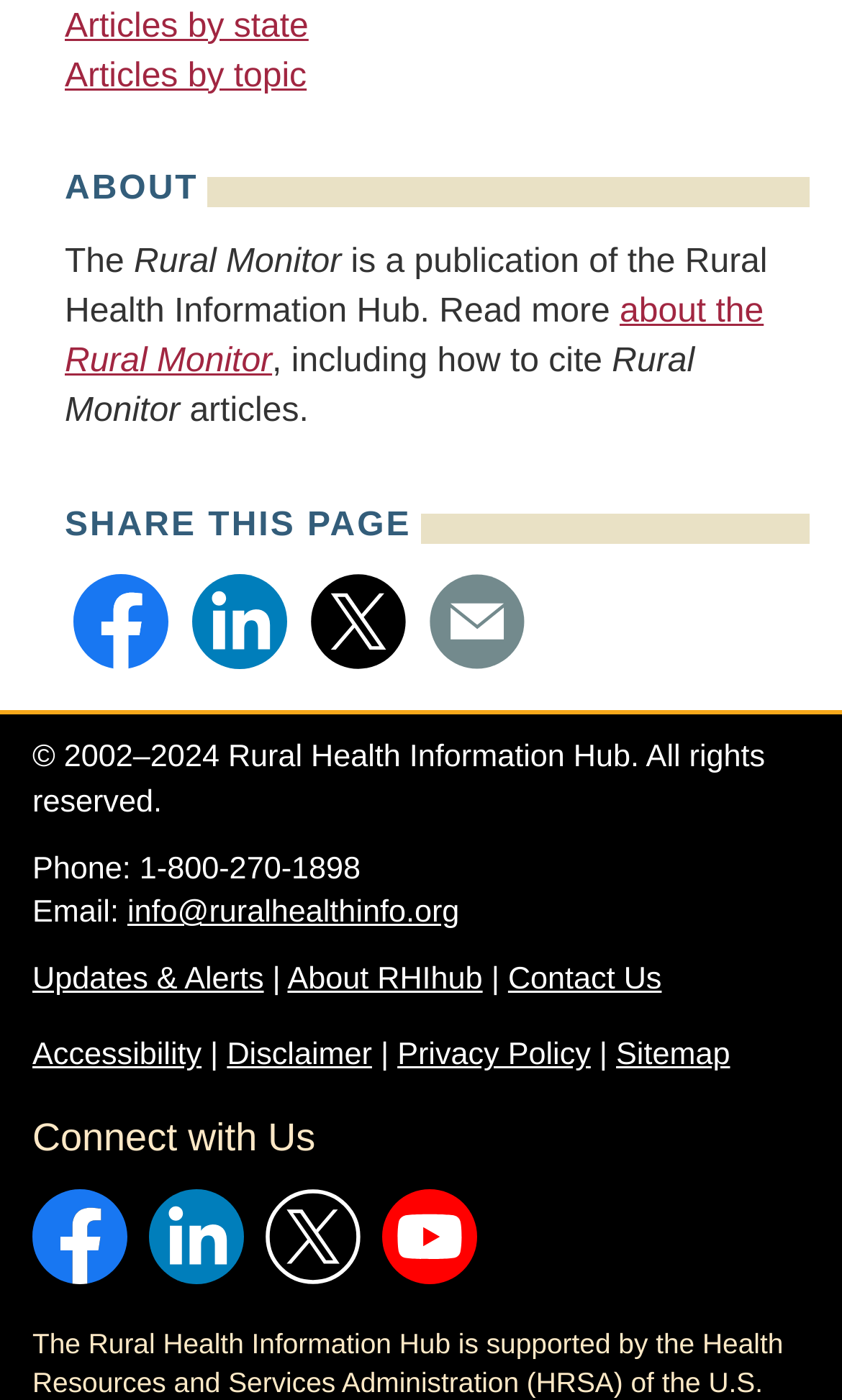What is the phone number of the Rural Health Information Hub?
Answer the question with as much detail as possible.

The phone number can be found in the footer section of the webpage, where it says 'Phone: 1-800-270-1898'.